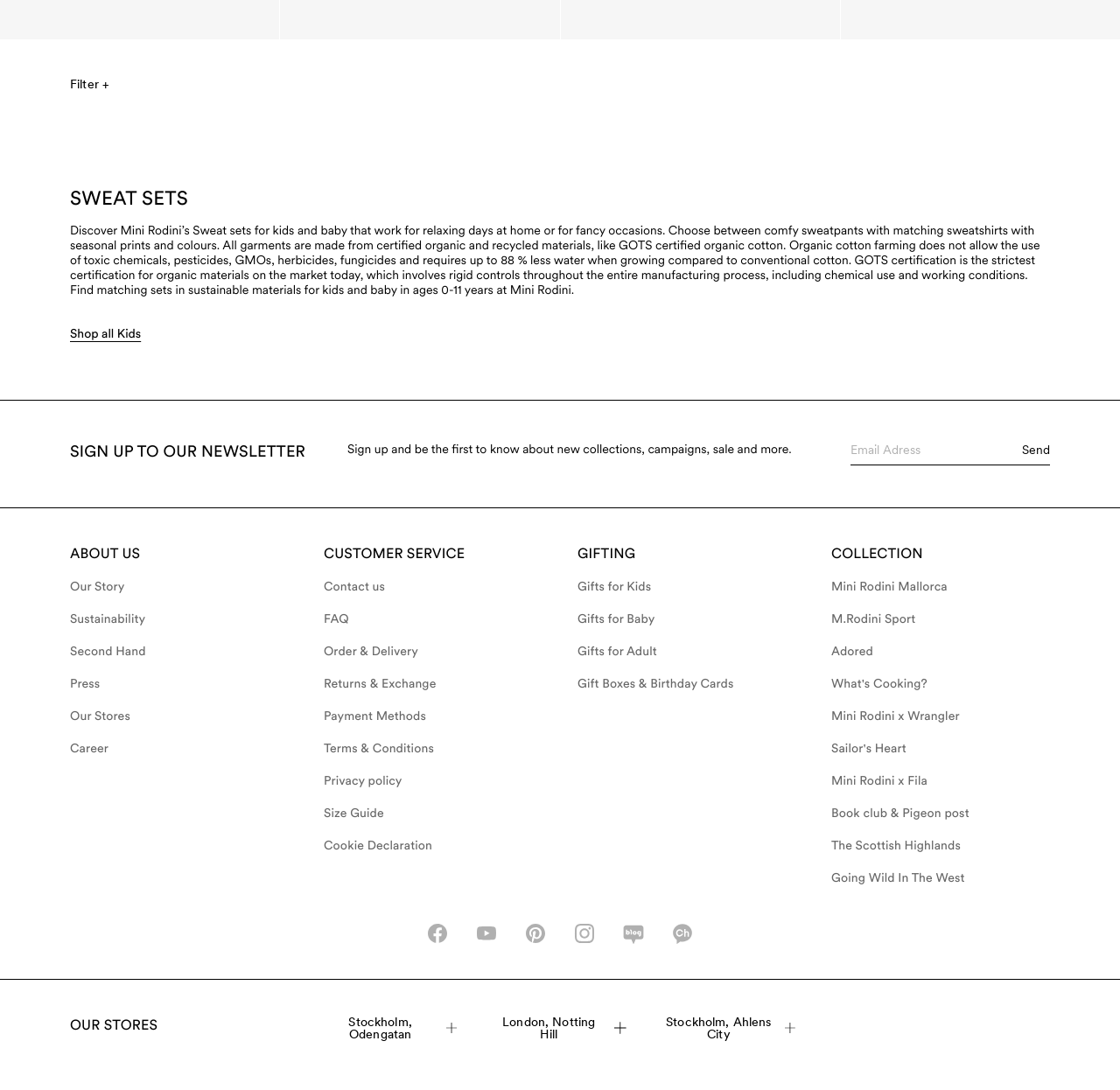What is the purpose of the 'Filter +' button?
Look at the image and respond to the question as thoroughly as possible.

The 'Filter +' button is likely used to filter products, as it has a popup dialog associated with it, indicating that it provides additional filtering options.